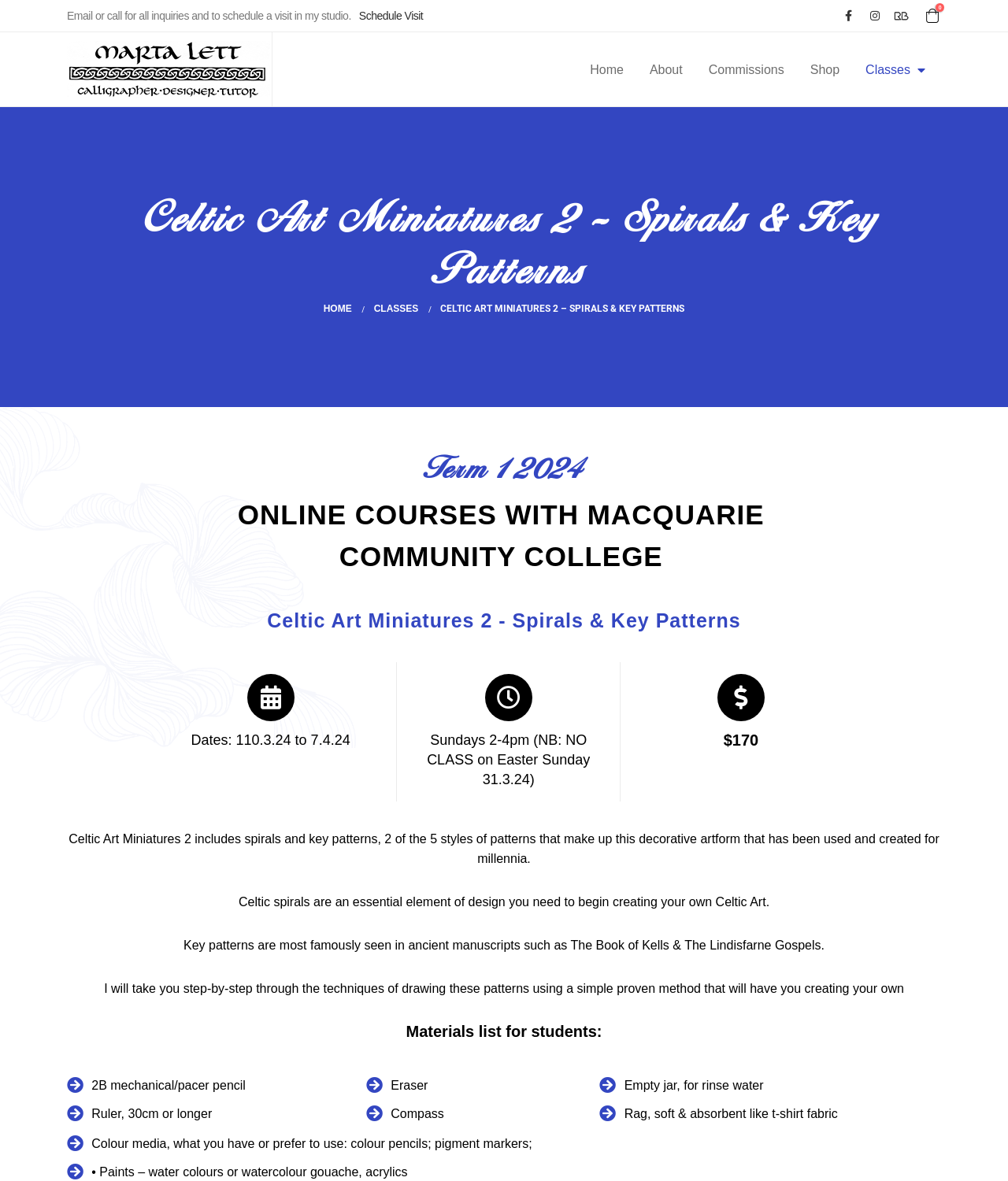Highlight the bounding box coordinates of the element that should be clicked to carry out the following instruction: "Click the ' Classes' link". The coordinates must be given as four float numbers ranging from 0 to 1, i.e., [left, top, right, bottom].

[0.846, 0.044, 0.934, 0.074]